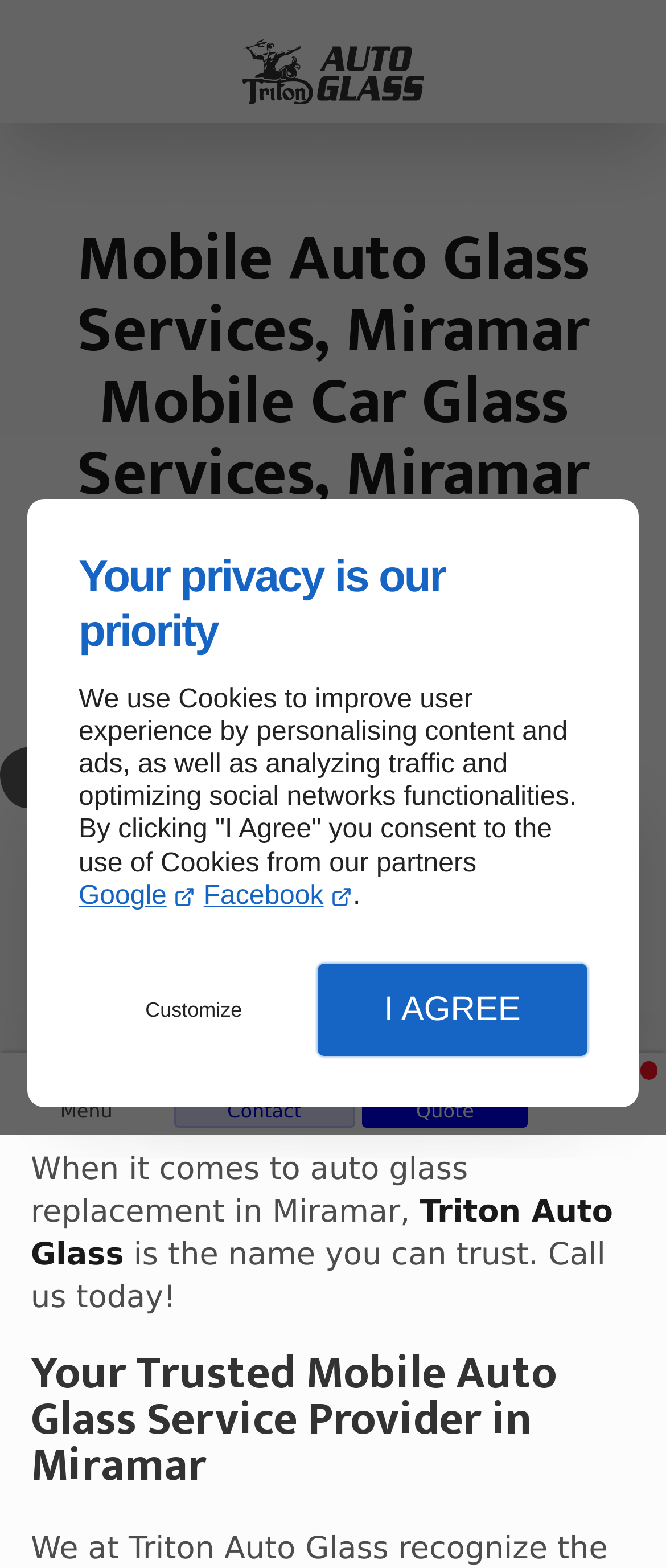Use one word or a short phrase to answer the question provided: 
What is the contact information section labeled as?

Contact